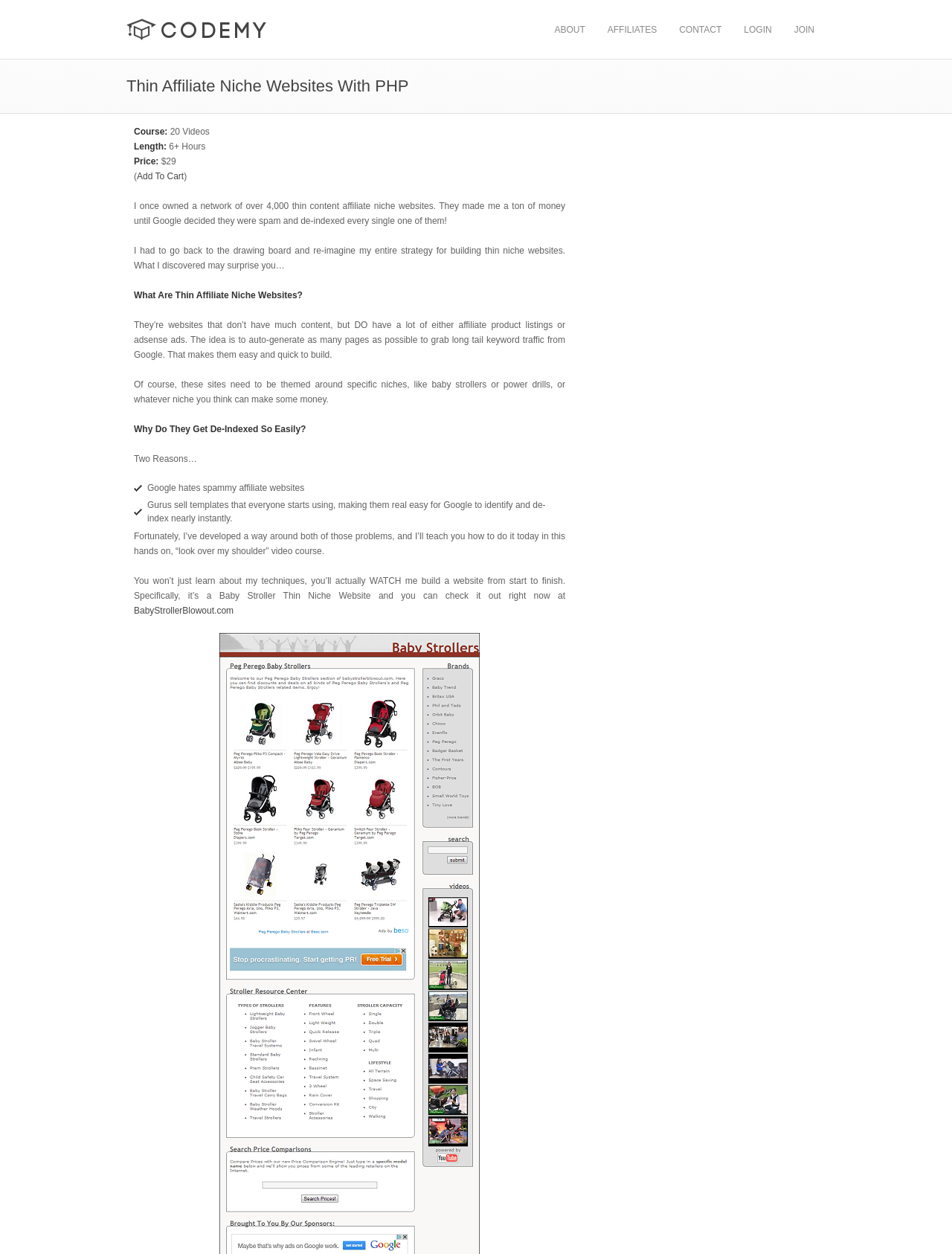Analyze the image and answer the question with as much detail as possible: 
Why do thin affiliate niche websites get de-indexed?

According to the webpage content, thin affiliate niche websites get de-indexed because Google hates spammy affiliate websites, and gurus sell templates that everyone starts using, making them easy for Google to identify and de-index nearly instantly.